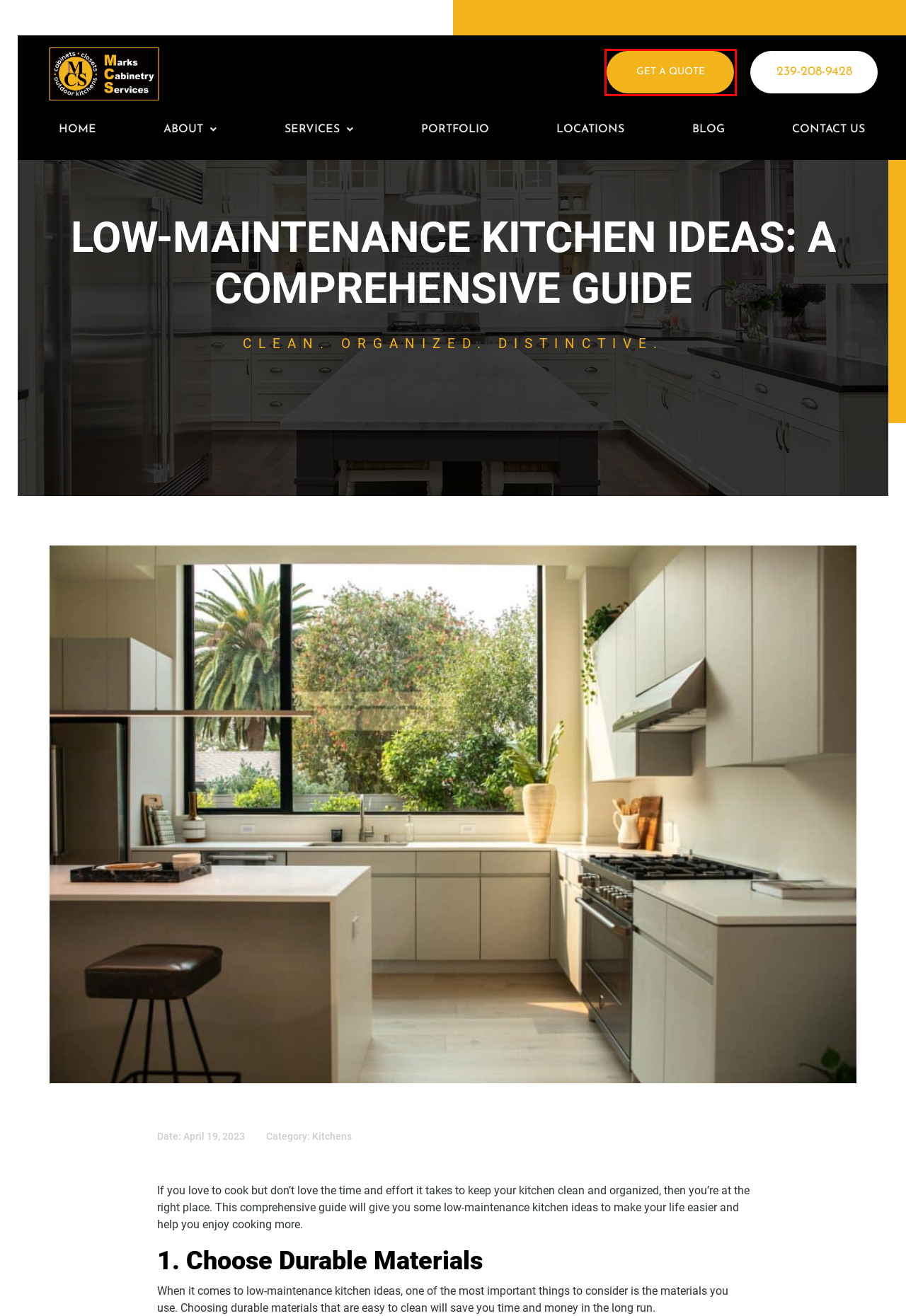You have been given a screenshot of a webpage with a red bounding box around a UI element. Select the most appropriate webpage description for the new webpage that appears after clicking the element within the red bounding box. The choices are:
A. Locations - Custom Cabinets Florida
B. Portfolio - Custom Cabinets Florida
C. Mark's Cabinetry Services | Custom Closets | Florida
D. April 19, 2023 - Mark's Cabinetry Services
E. Blog - Custom Cabinets Florida
F. Contact - Custom Cabinets Florida
G. About - Custom Cabinets Florida
H. Kitchens - Custom Closets Florida

F